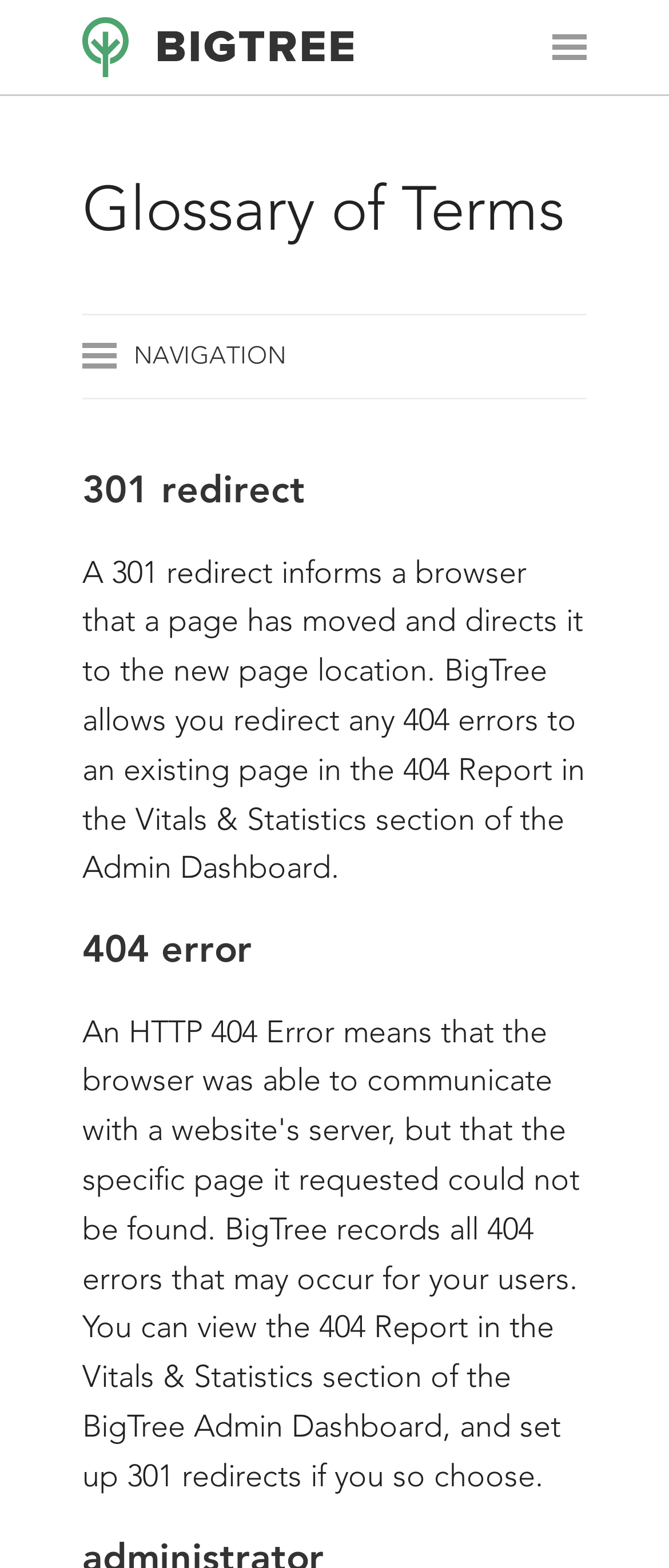Please provide the bounding box coordinates for the UI element as described: "Search". The coordinates must be four floats between 0 and 1, represented as [left, top, right, bottom].

[0.385, 0.63, 0.923, 0.655]